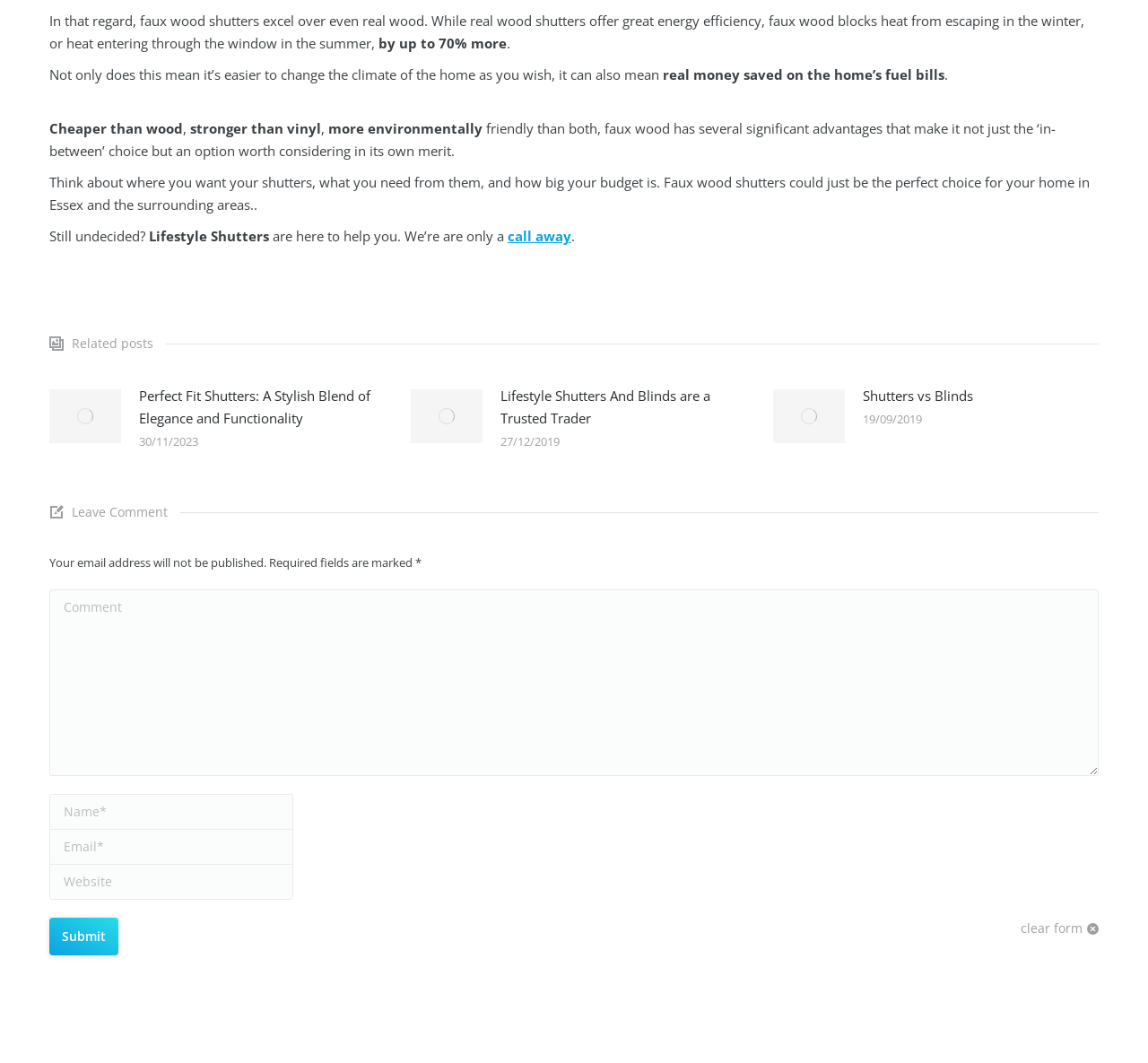Locate the UI element described by Shutters vs Blinds in the provided webpage screenshot. Return the bounding box coordinates in the format (top-left x, top-left y, bottom-right x, bottom-right y), ensuring all values are between 0 and 1.

[0.751, 0.362, 0.847, 0.383]